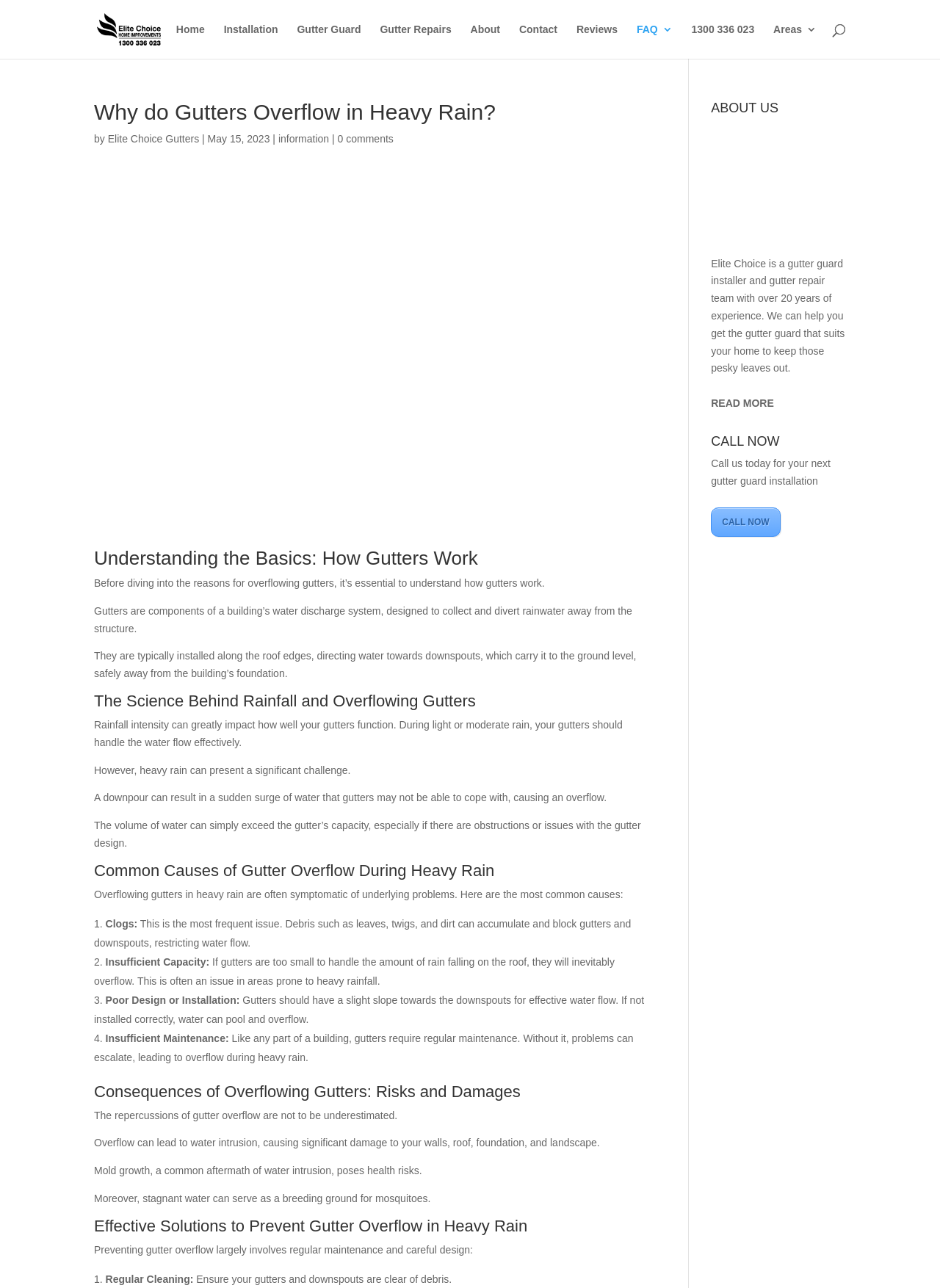Based on the image, please elaborate on the answer to the following question:
What is the name of the company mentioned on the webpage?

The webpage mentions Elite Choice Gutters as a gutter guard installer and gutter repair team with over 20 years of experience. They offer services to help homeowners get the right gutter guard for their homes.